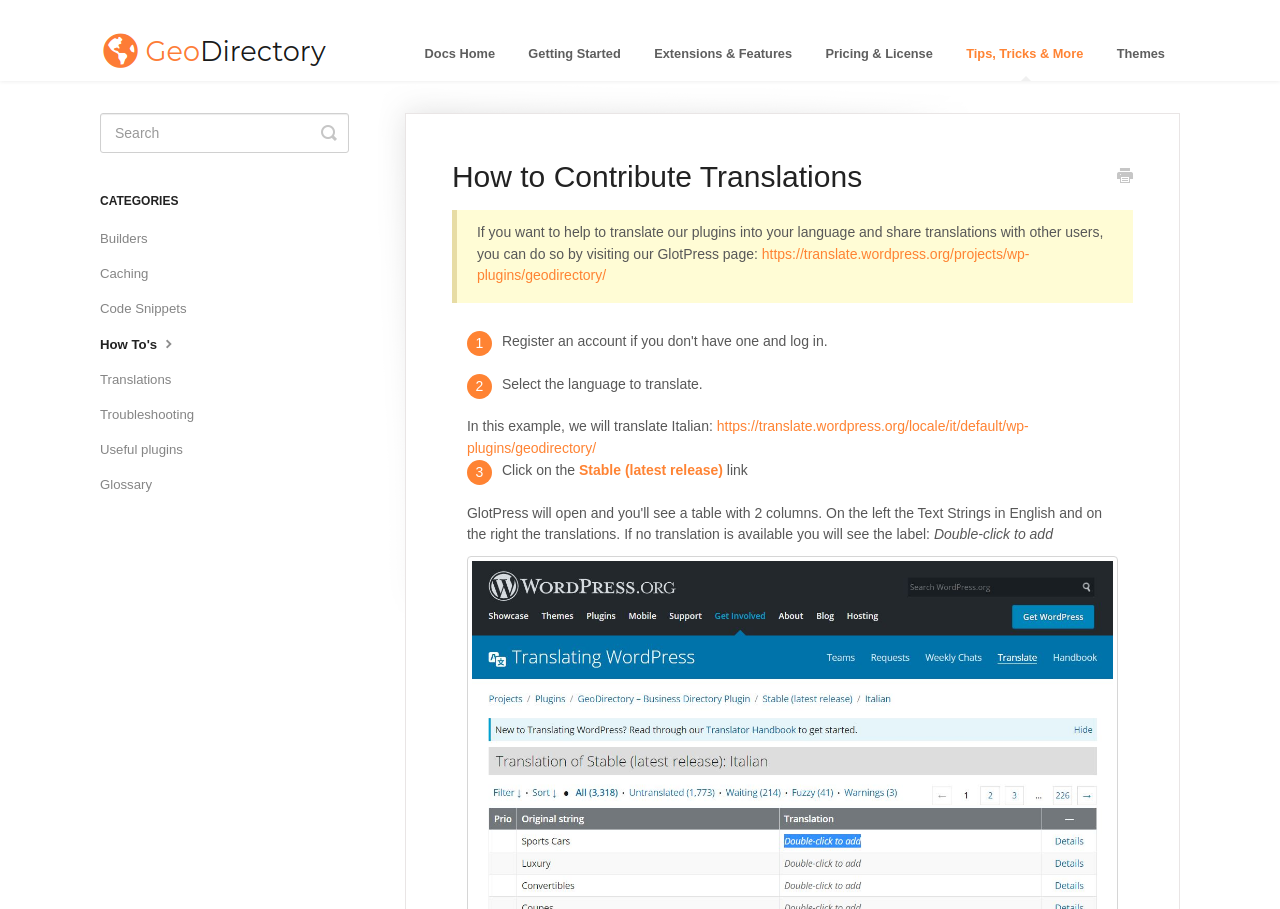Provide a short, one-word or phrase answer to the question below:
What can be done with the search box?

Search